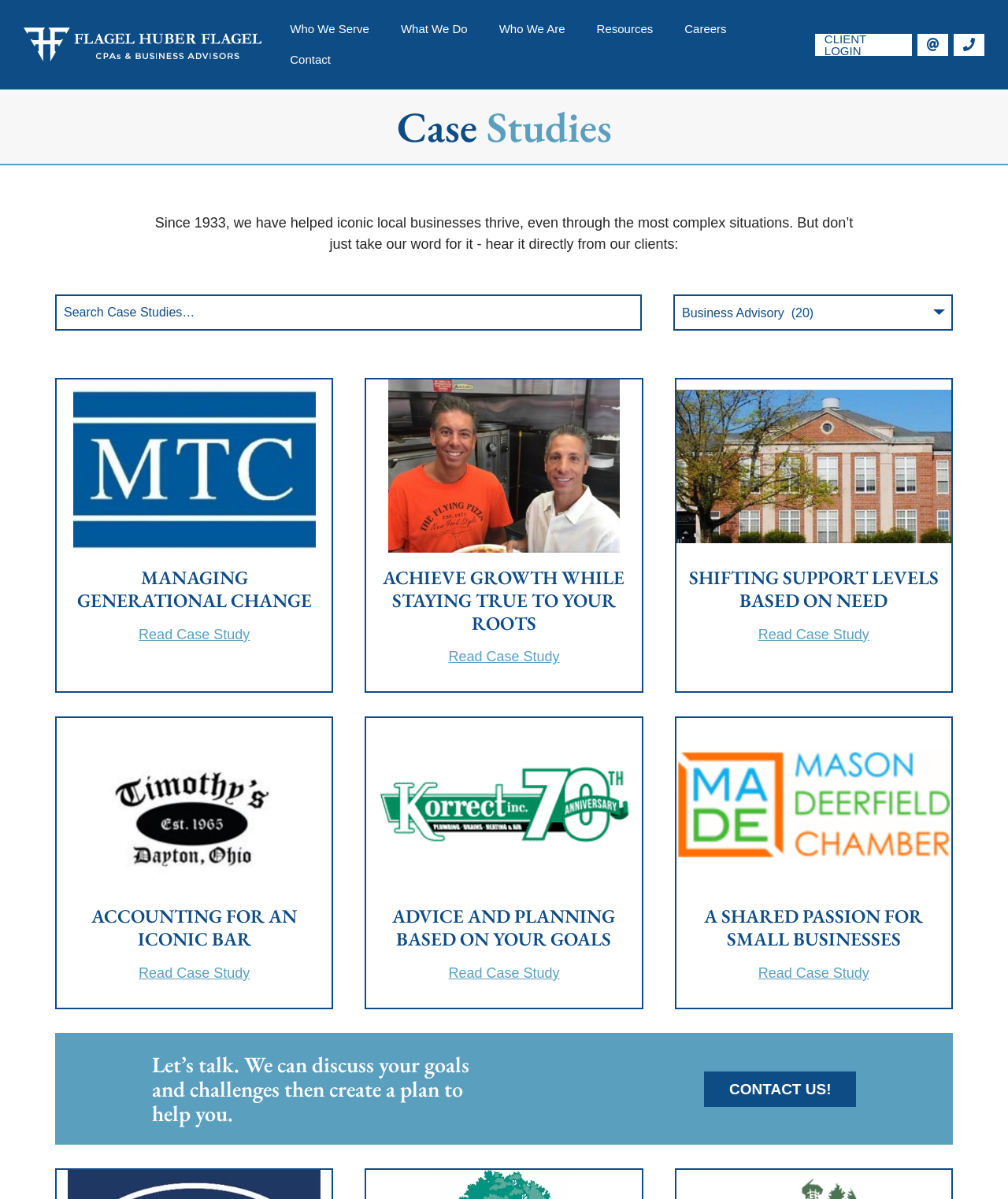Answer the question briefly using a single word or phrase: 
What are the categories for filtering case studies?

Not specified